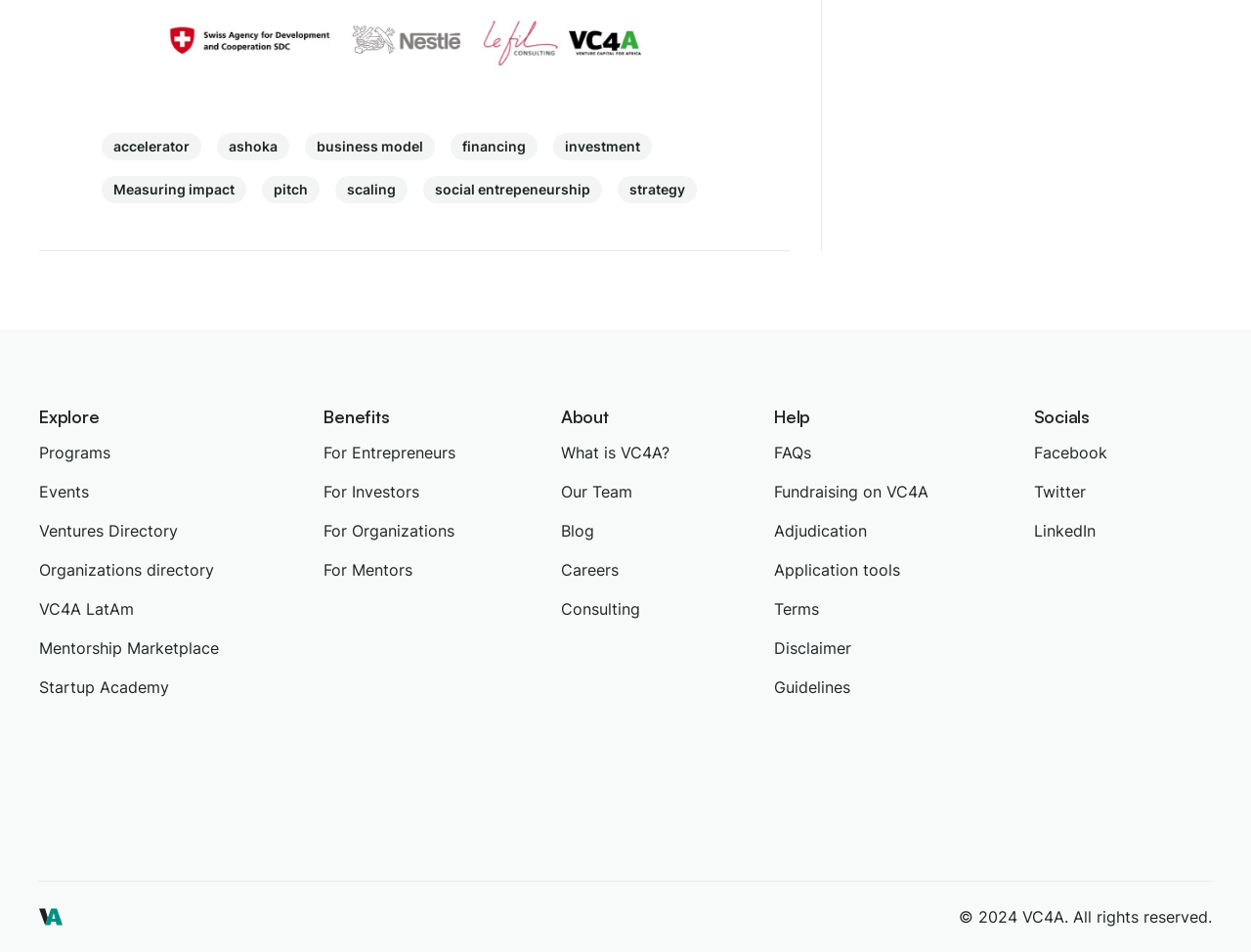Using the provided description Fundraising on VC4A, find the bounding box coordinates for the UI element. Provide the coordinates in (top-left x, top-left y, bottom-right x, bottom-right y) format, ensuring all values are between 0 and 1.

[0.619, 0.504, 0.826, 0.529]